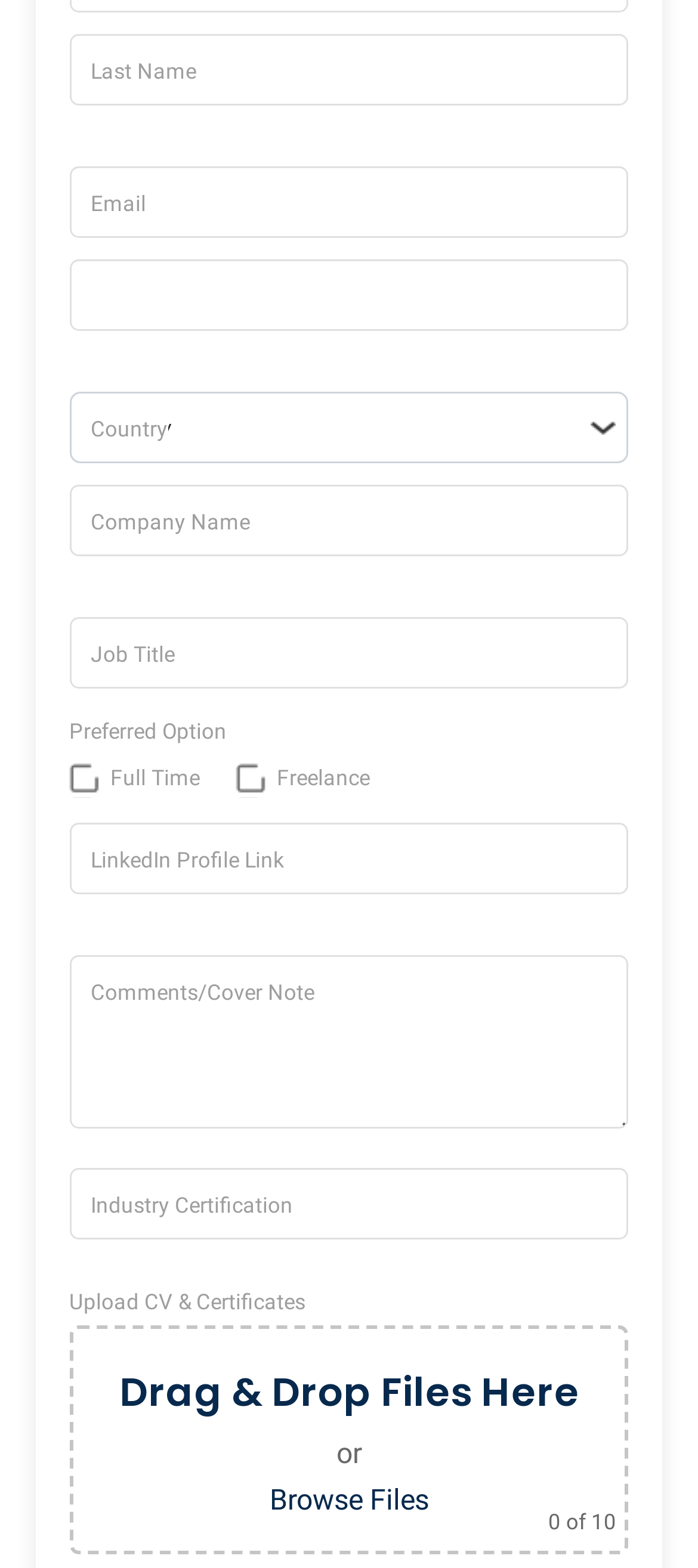What is the purpose of this webpage?
Based on the visual information, provide a detailed and comprehensive answer.

Based on the various text boxes and fields provided, such as 'Last Name', 'Email', 'Company Name', 'Job Title', and 'LinkedIn Profile Link', it appears that this webpage is designed for users to submit their job applications.